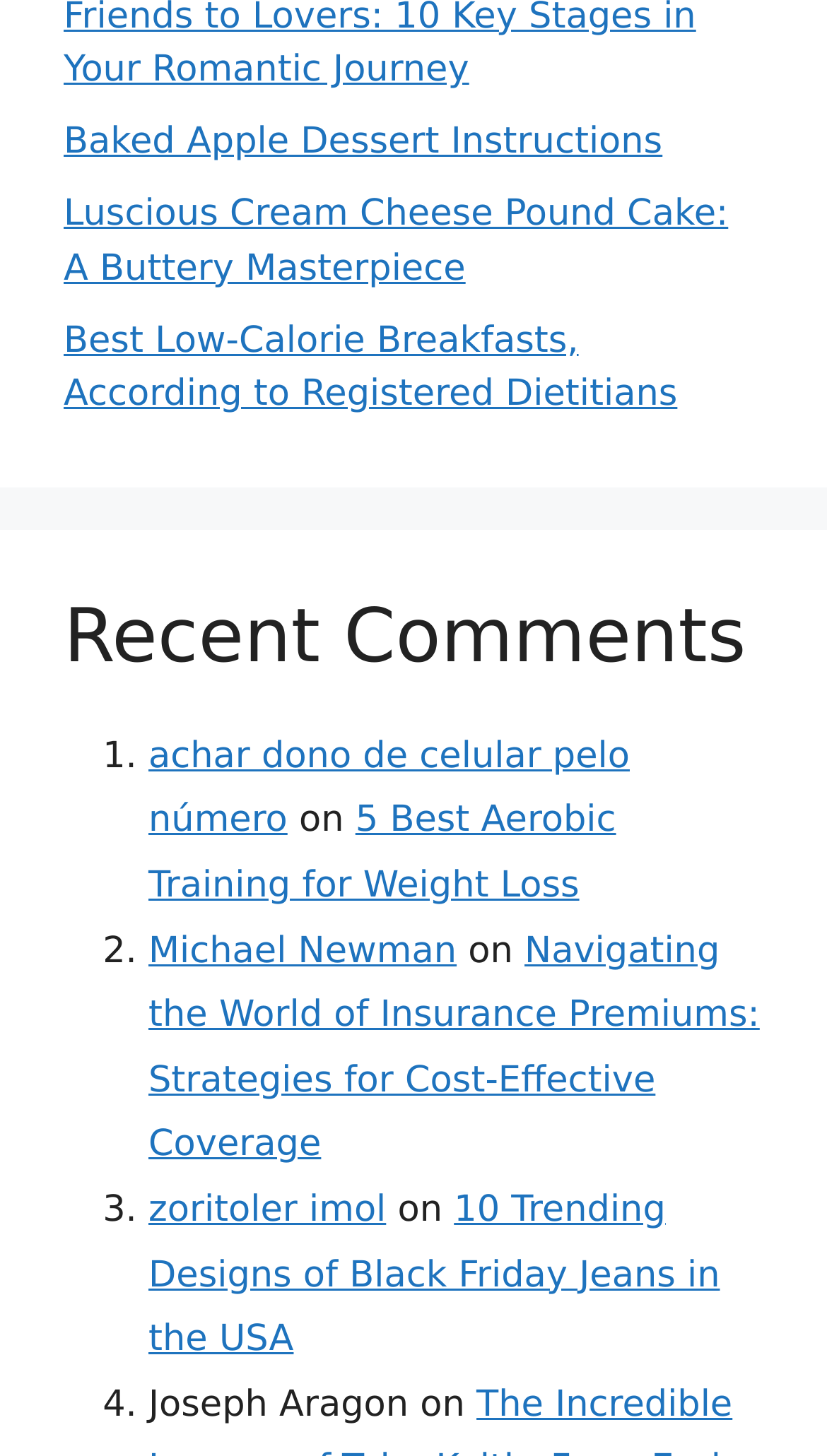Review the image closely and give a comprehensive answer to the question: What is the topic of the third recent comment?

The third recent comment has a link with the text '10 Trending Designs of Black Friday Jeans in the USA', which suggests that the topic of the comment is related to Black Friday Jeans.